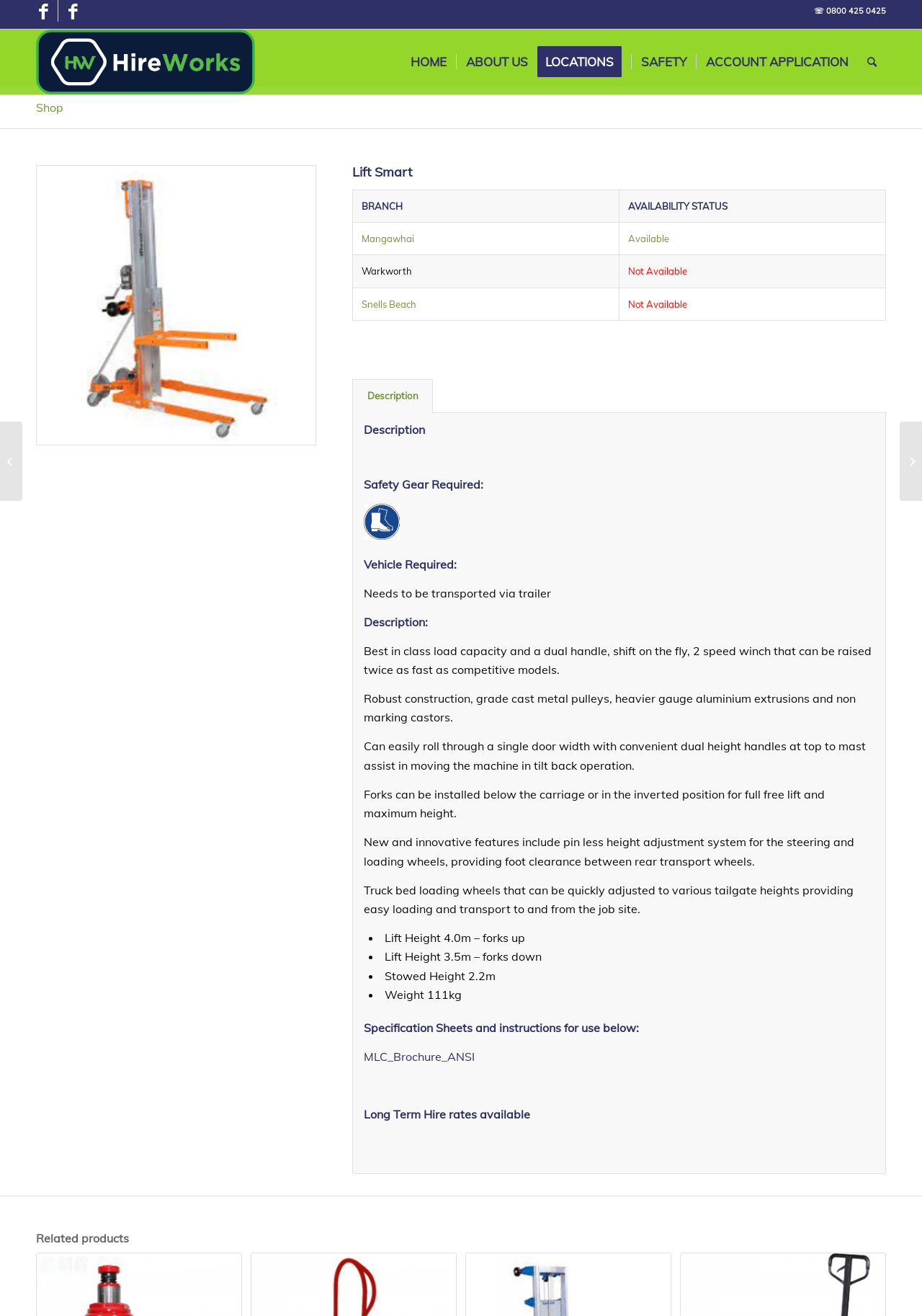Provide a brief response to the question below using a single word or phrase: 
What is the name of the company?

Lift Smart